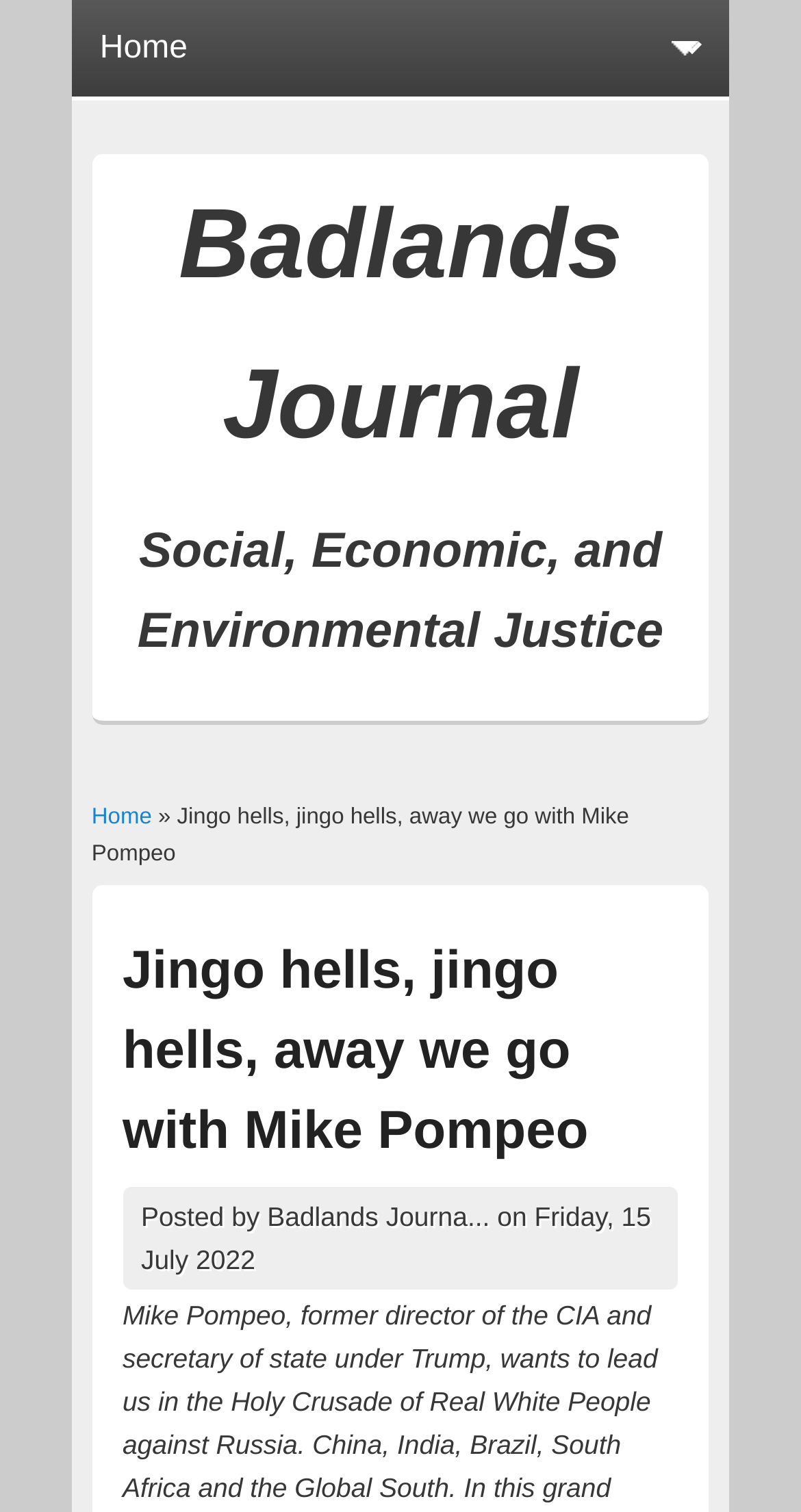Describe all the visual and textual components of the webpage comprehensively.

The webpage appears to be a blog post or article from the "Badlands Journal" website. At the top, there is a combobox element, which is a dropdown menu, taking up most of the width of the page. Below it, there is a heading that reads "Badlands Journal" in a prominent position, followed by a subtitle "Social, Economic, and Environmental Justice".

On the left side of the page, there is a navigation section with a heading "You are here" and a link to the "Home" page. Next to it, there is a breadcrumb trail that shows the current page's title, "Jingo hells, jingo hells, away we go with Mike Pompeo".

The main content of the page is headed by a title "Jingo hells, jingo hells, away we go with Mike Pompeo", which is a prominent element on the page. Below the title, there is information about the post, including the author, "Badlands Journa...", the publication date, "Friday, 15 July 2022", and possibly other metadata.

Overall, the page has a clear structure, with a prominent title, navigation, and metadata about the post.